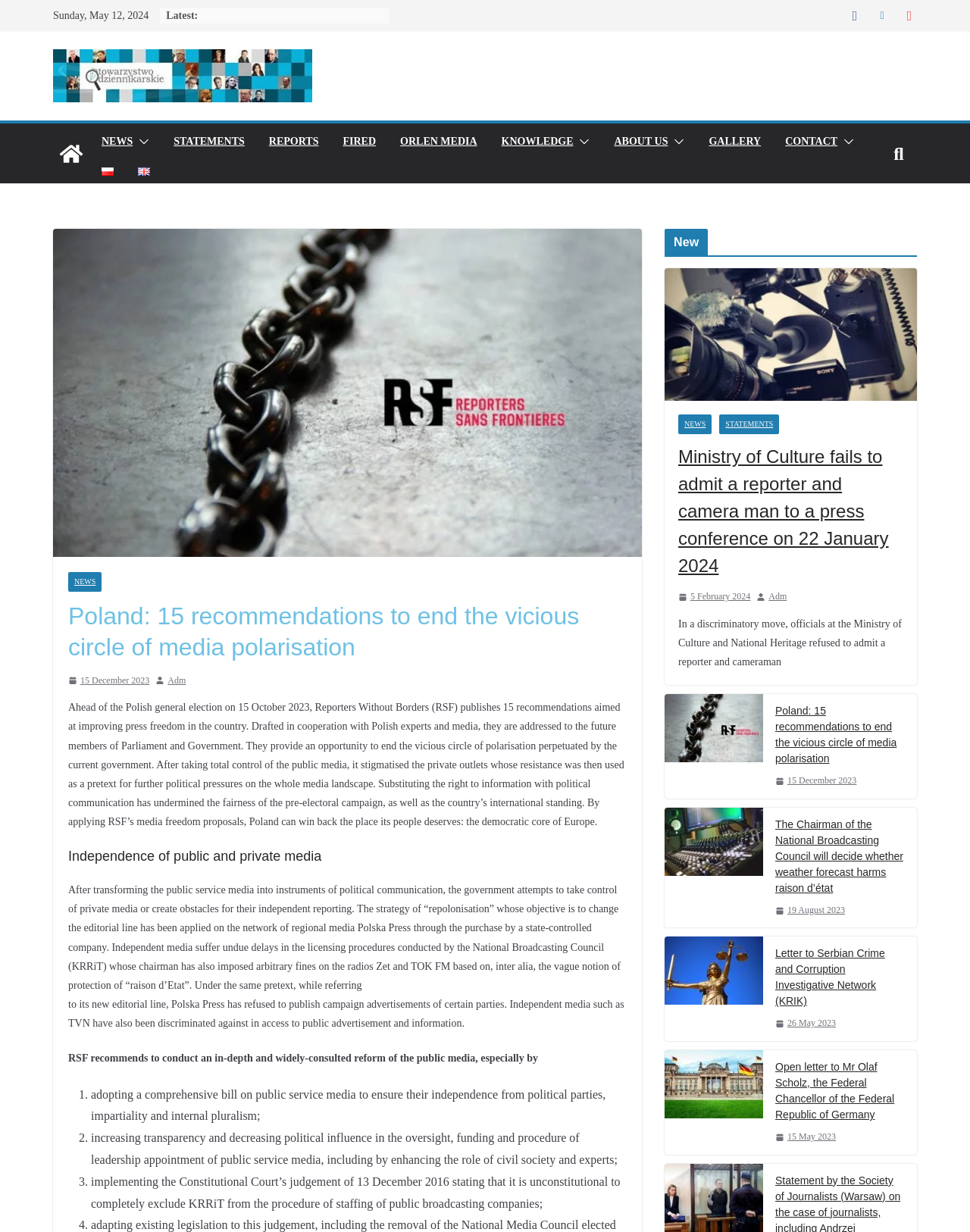Locate the bounding box of the UI element described by: "parent_node: NEWS" in the given webpage screenshot.

[0.137, 0.107, 0.154, 0.124]